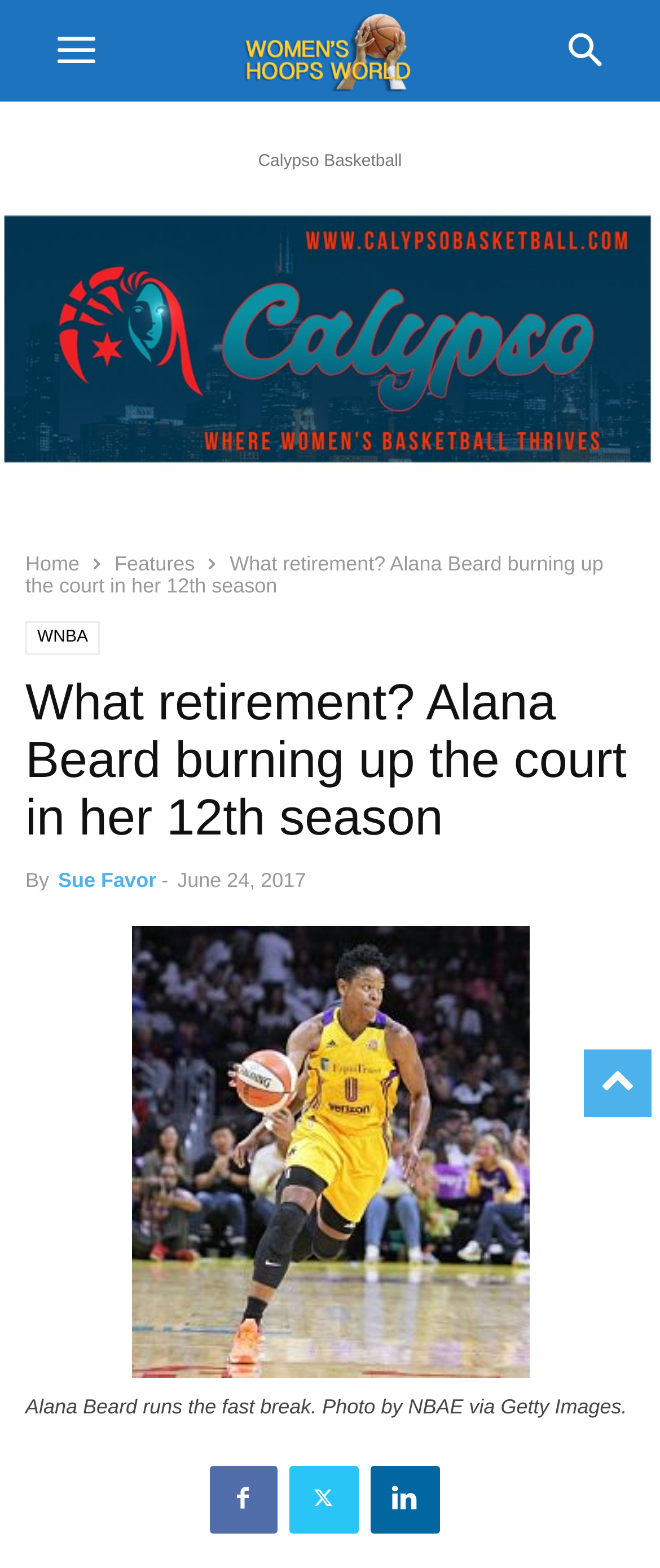Find the bounding box coordinates for the area that should be clicked to accomplish the instruction: "toggle mobile menu".

[0.038, 0.0, 0.192, 0.065]